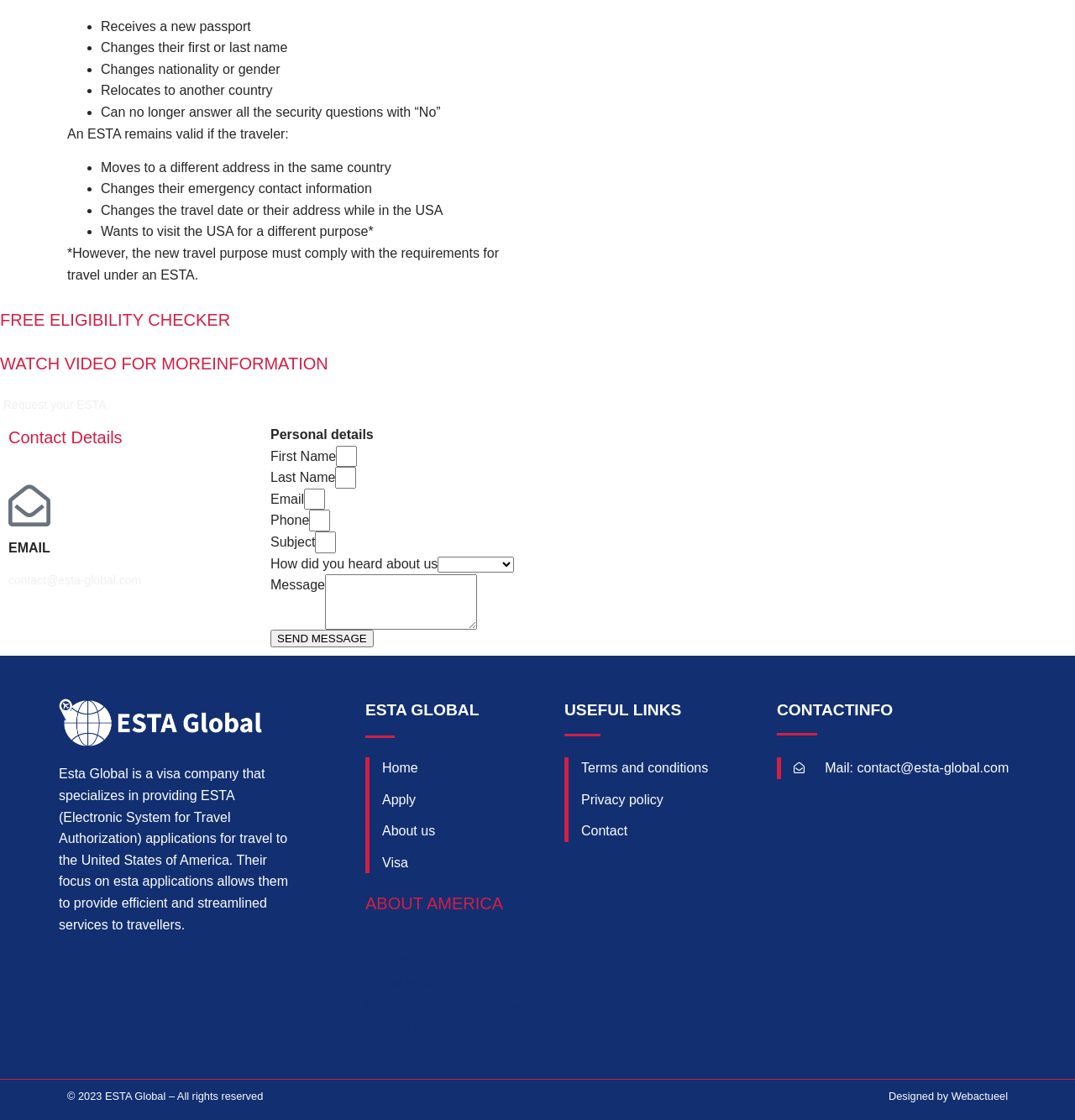Find the bounding box of the UI element described as: "Travel advice". The bounding box coordinates should be given as four float values between 0 and 1, i.e., [left, top, right, bottom].

[0.34, 0.868, 0.5, 0.887]